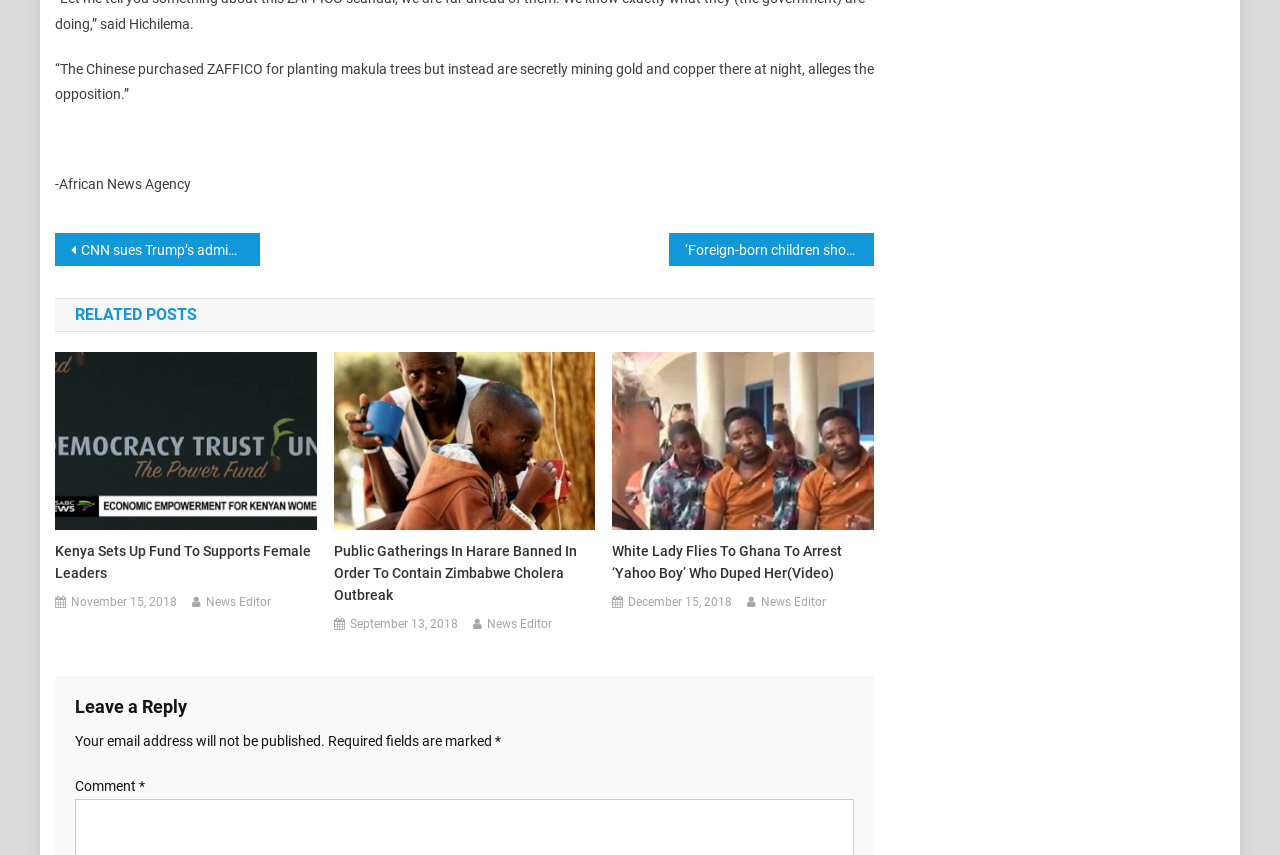Find the bounding box coordinates of the element to click in order to complete this instruction: "Check the news about public gatherings in Harare being banned". The bounding box coordinates must be four float numbers between 0 and 1, denoted as [left, top, right, bottom].

[0.261, 0.631, 0.465, 0.709]